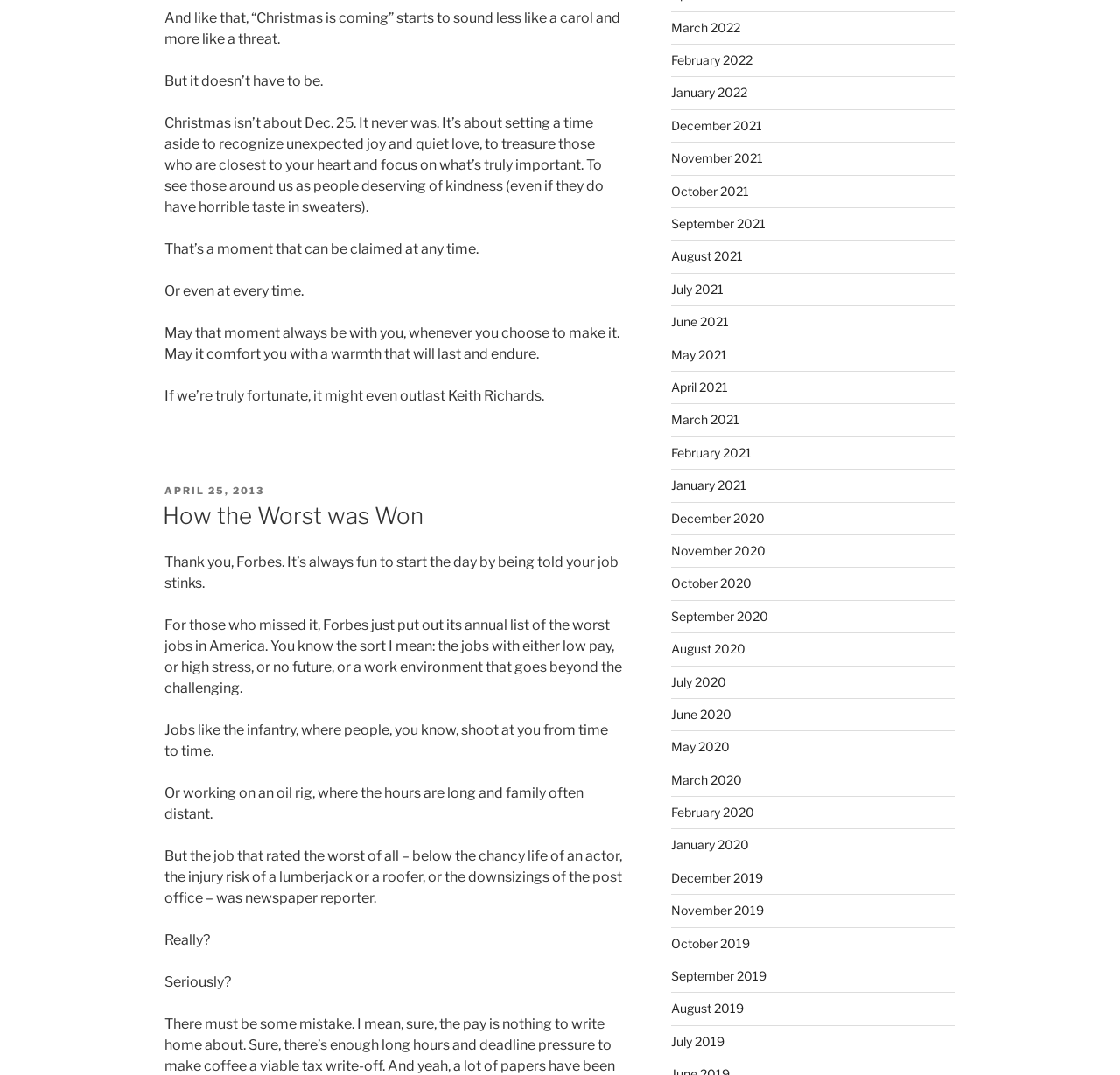Please provide a brief answer to the question using only one word or phrase: 
What is the worst job according to Forbes' list?

Newspaper reporter